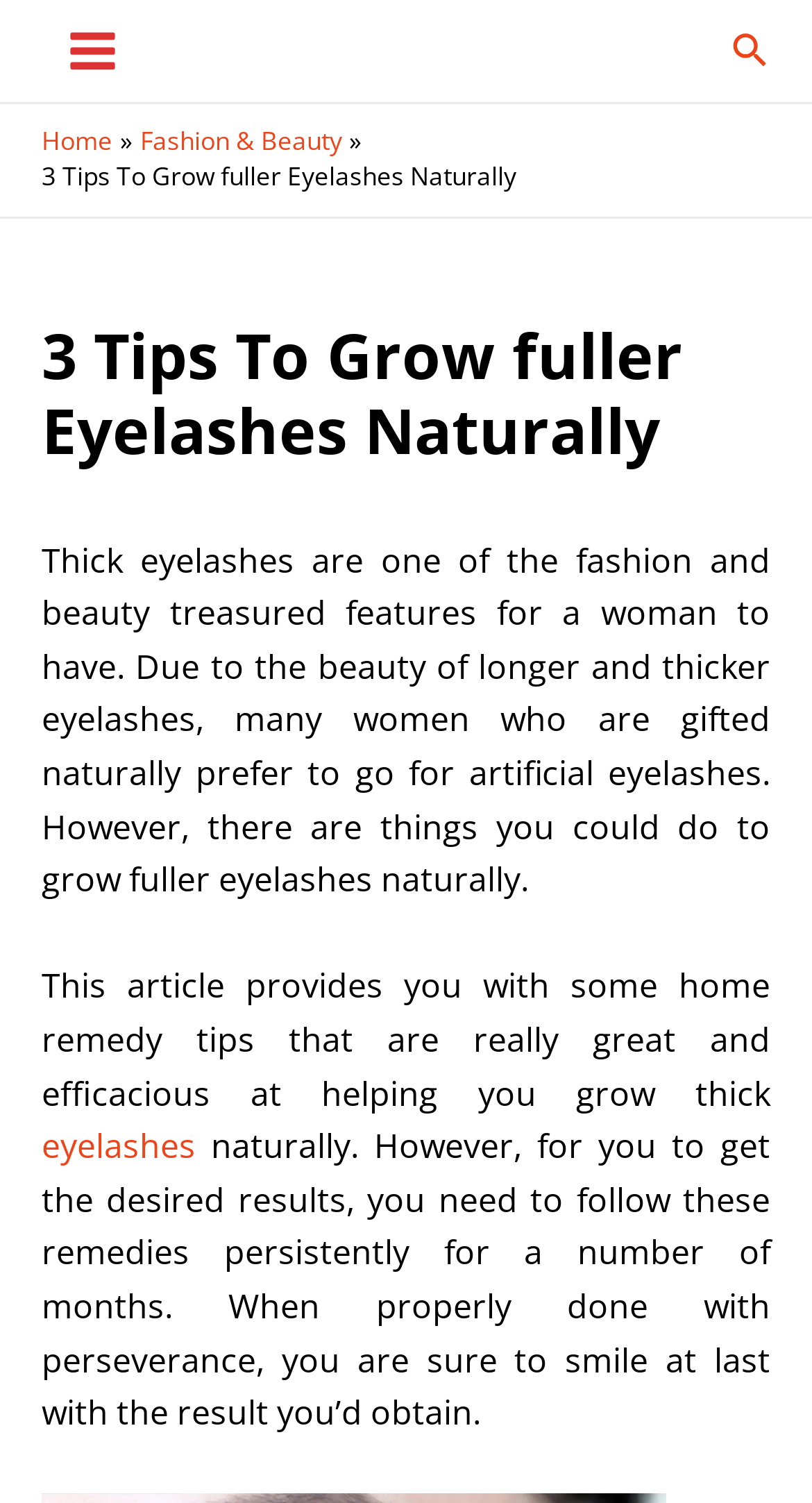Utilize the details in the image to give a detailed response to the question: What is the main topic of this webpage?

Based on the webpage content, the main topic is about growing fuller eyelashes naturally, as indicated by the header and the text content.